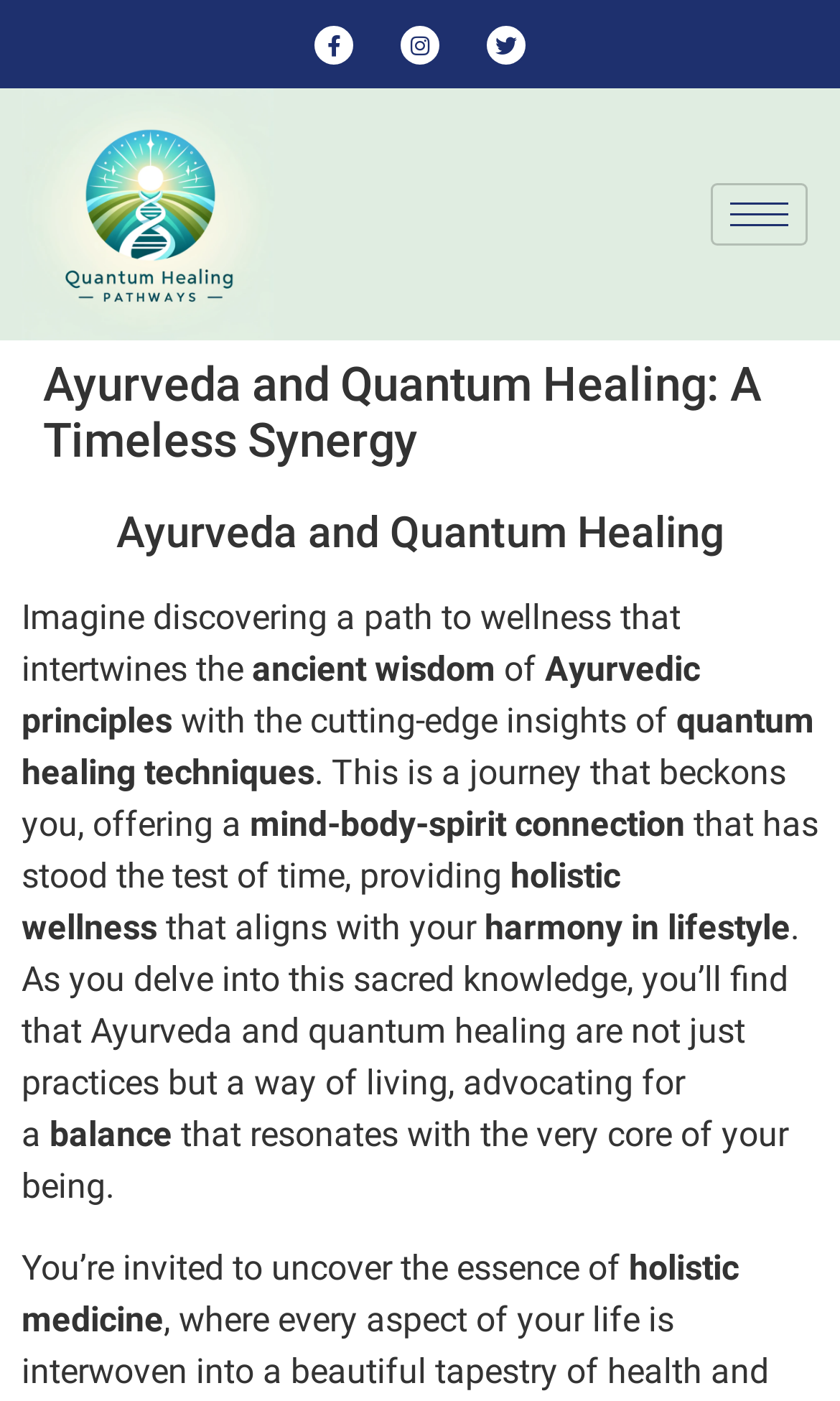Your task is to extract the text of the main heading from the webpage.

Ayurveda and Quantum Healing: A Timeless Synergy